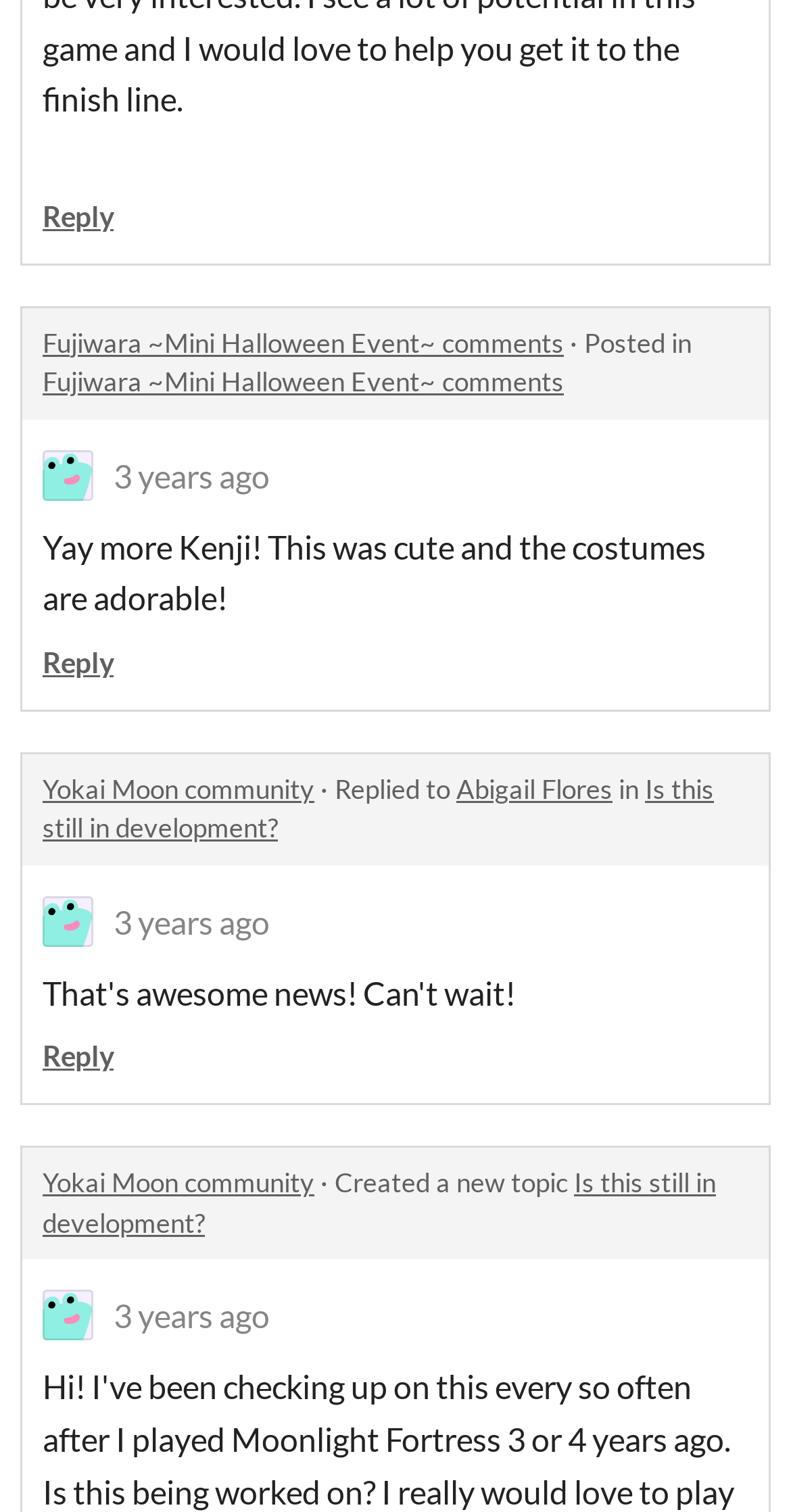How long ago was the second comment posted?
Please provide a single word or phrase answer based on the image.

3 years ago